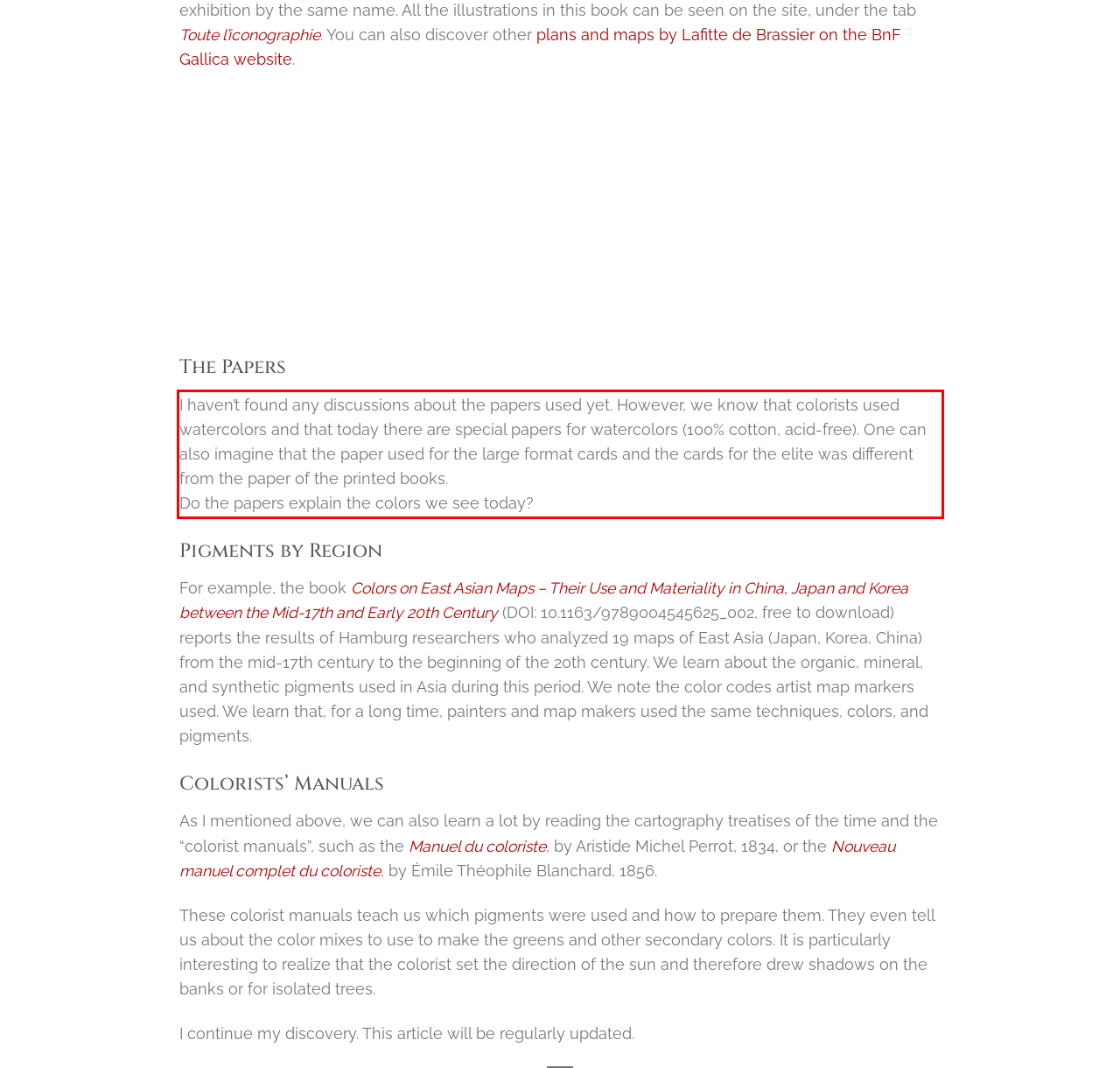Please use OCR to extract the text content from the red bounding box in the provided webpage screenshot.

I haven’t found any discussions about the papers used yet. However, we know that colorists used watercolors and that today there are special papers for watercolors (100% cotton, acid-free). One can also imagine that the paper used for the large format cards and the cards for the elite was different from the paper of the printed books. Do the papers explain the colors we see today?